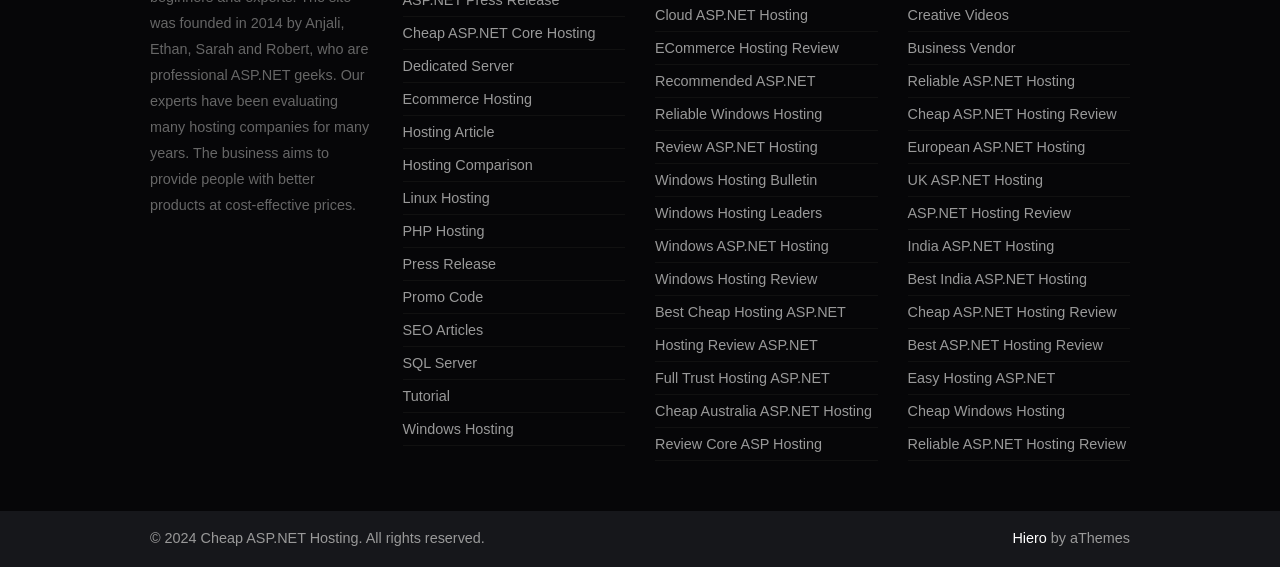What type of hosting is mentioned most?
Please answer the question with as much detail as possible using the screenshot.

After analyzing the links on the webpage, I found that ASP.NET Hosting is mentioned most, with various types such as Cheap ASP.NET Hosting, Windows ASP.NET Hosting, and Review ASP.NET Hosting.